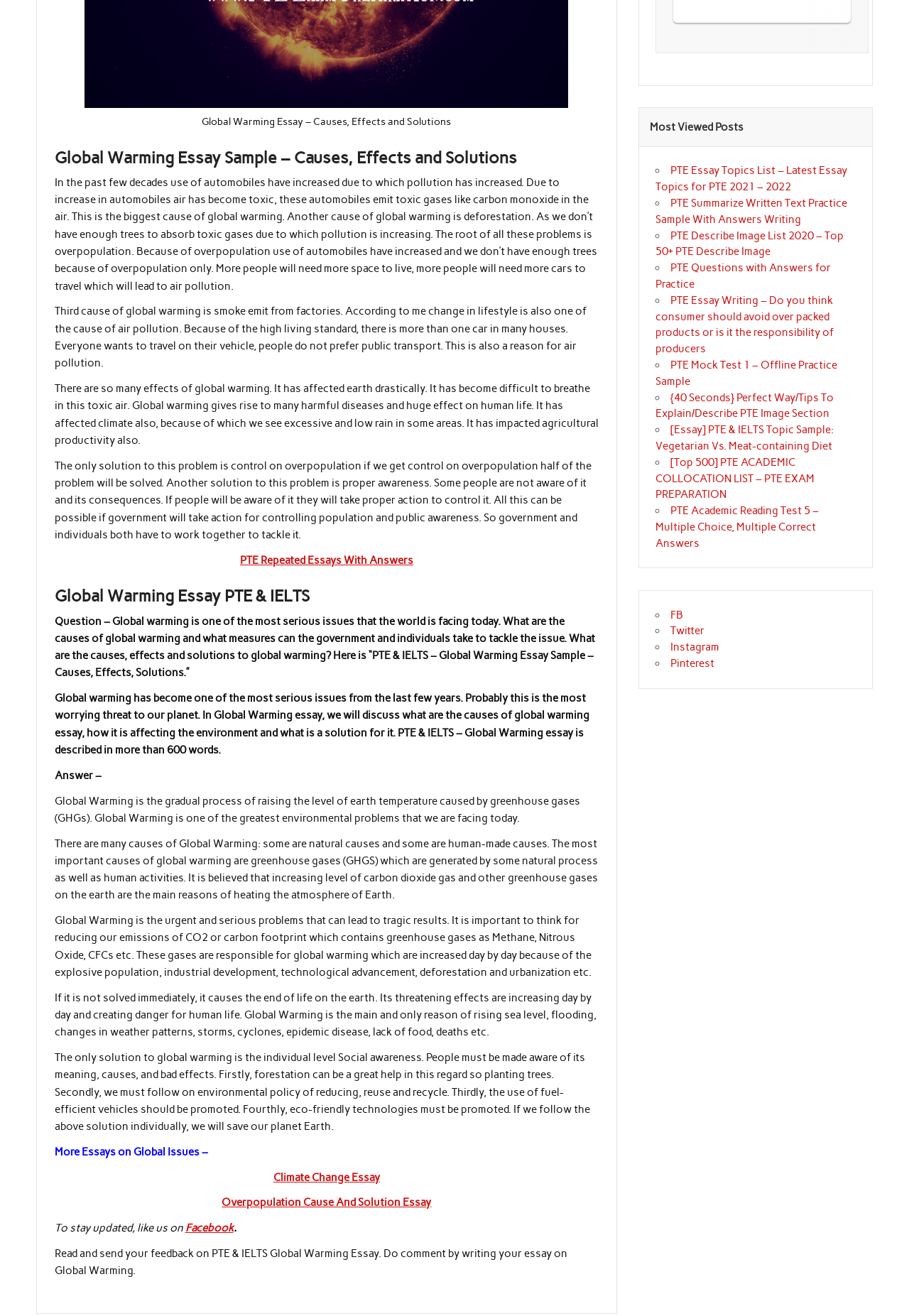Please respond in a single word or phrase: 
What is the solution to global warming according to the essay?

Individual level social awareness